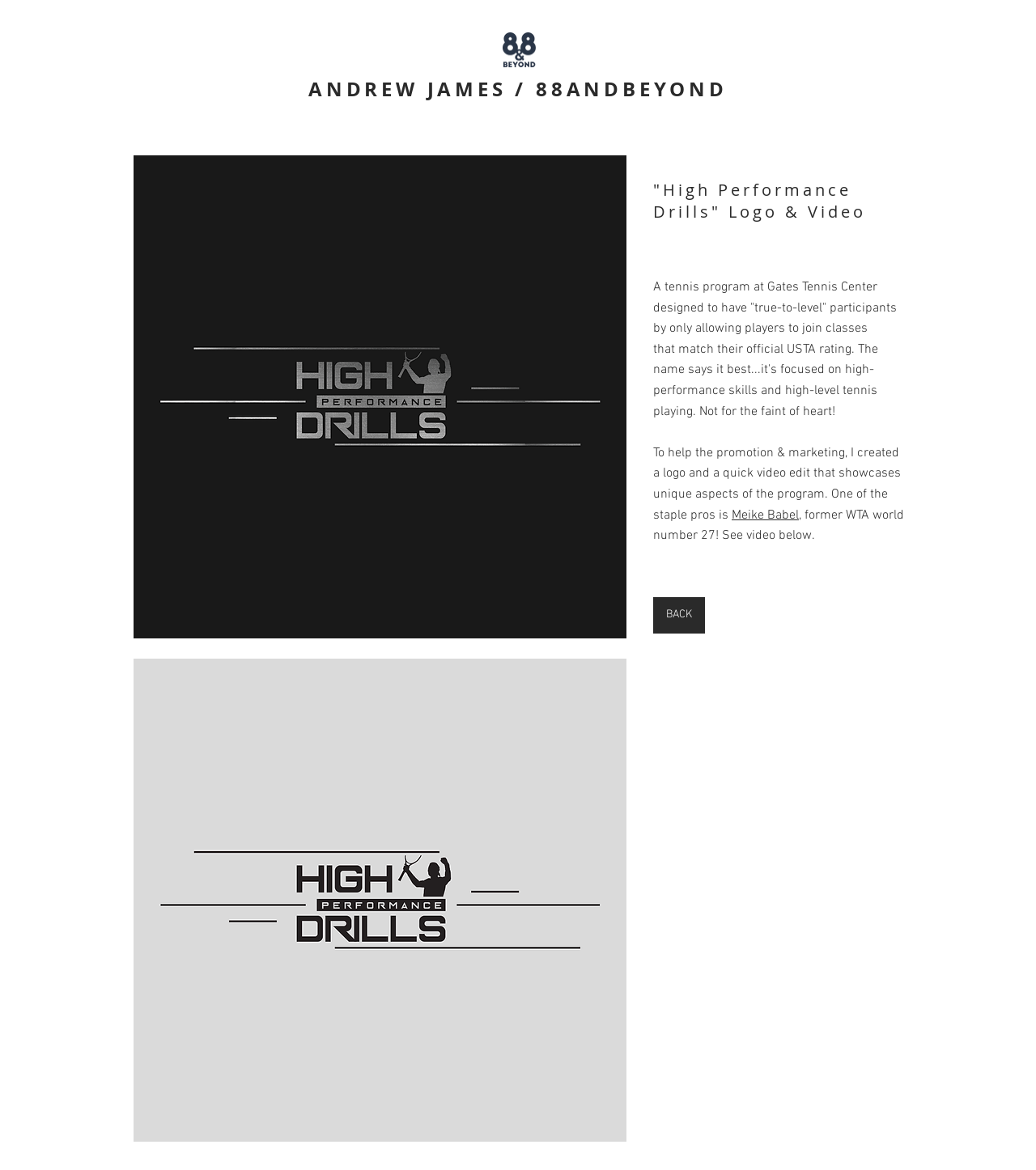What is the unique aspect of the tennis program?
Kindly give a detailed and elaborate answer to the question.

The static text on the webpage explains that the program is designed to have 'true-to-level' participants, meaning players can only join classes that match their official USTA rating.